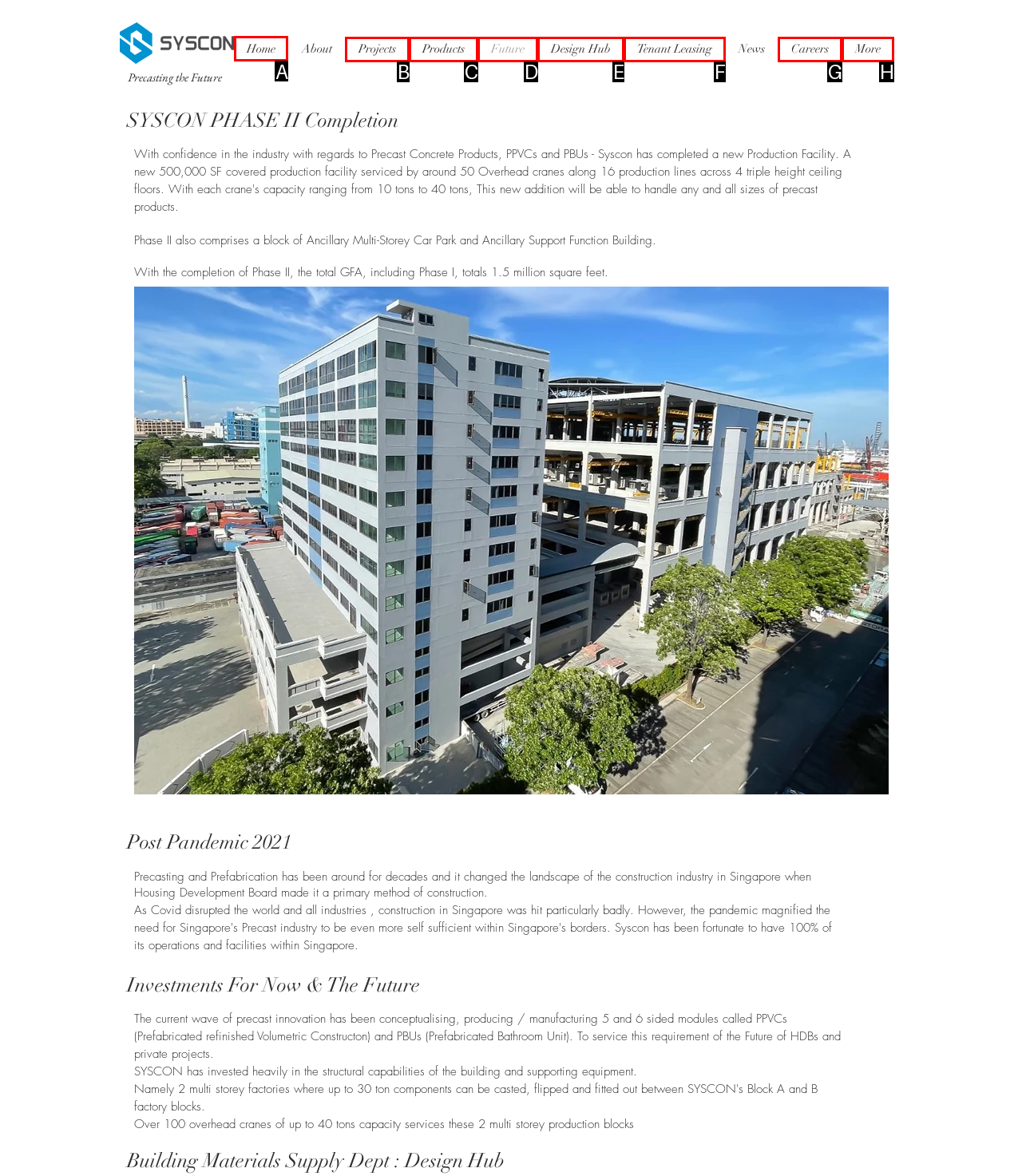Please indicate which HTML element to click in order to fulfill the following task: Click on the Home link Respond with the letter of the chosen option.

A